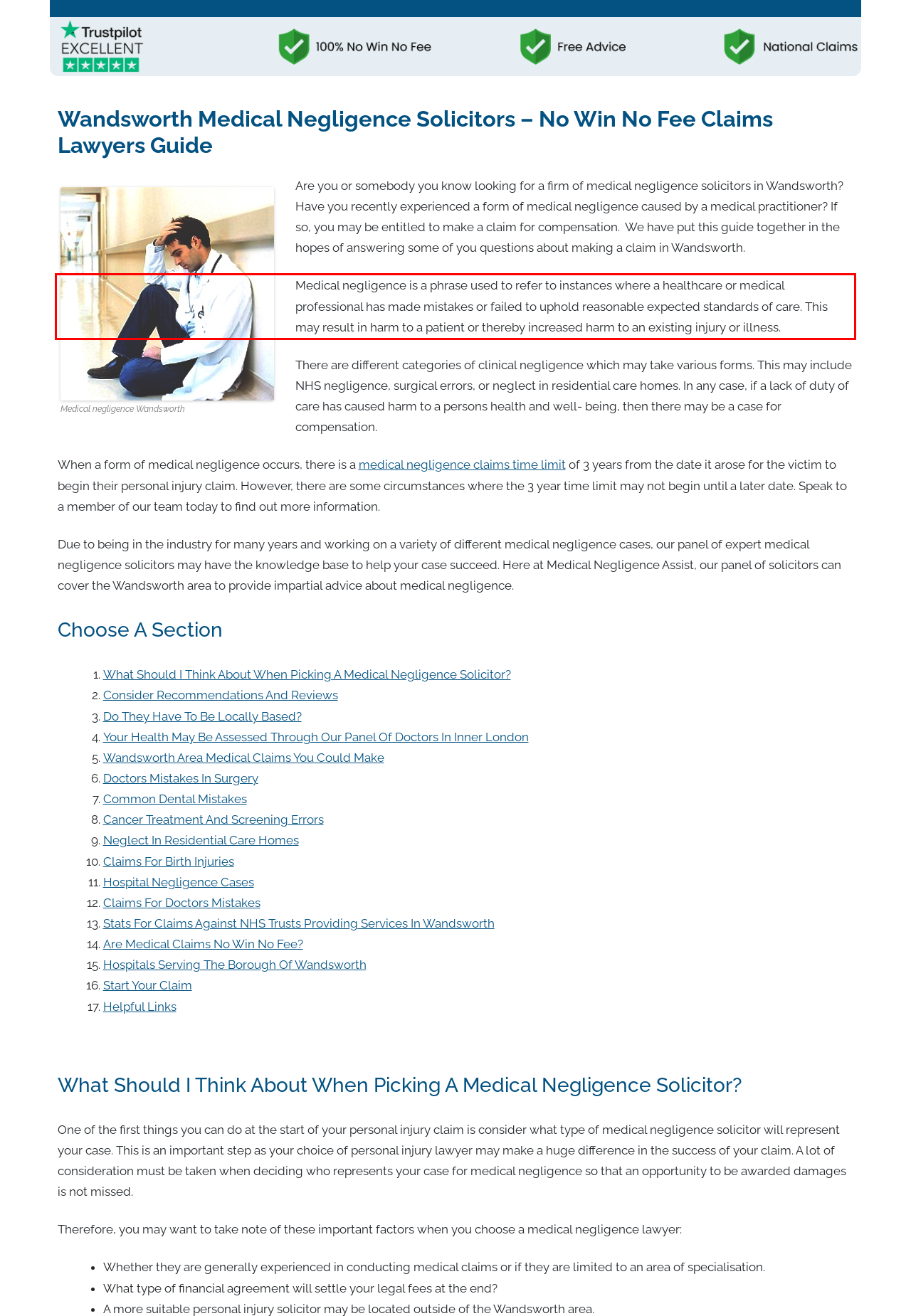You are provided with a screenshot of a webpage that includes a UI element enclosed in a red rectangle. Extract the text content inside this red rectangle.

Medical negligence is a phrase used to refer to instances where a healthcare or medical professional has made mistakes or failed to uphold reasonable expected standards of care. This may result in harm to a patient or thereby increased harm to an existing injury or illness.